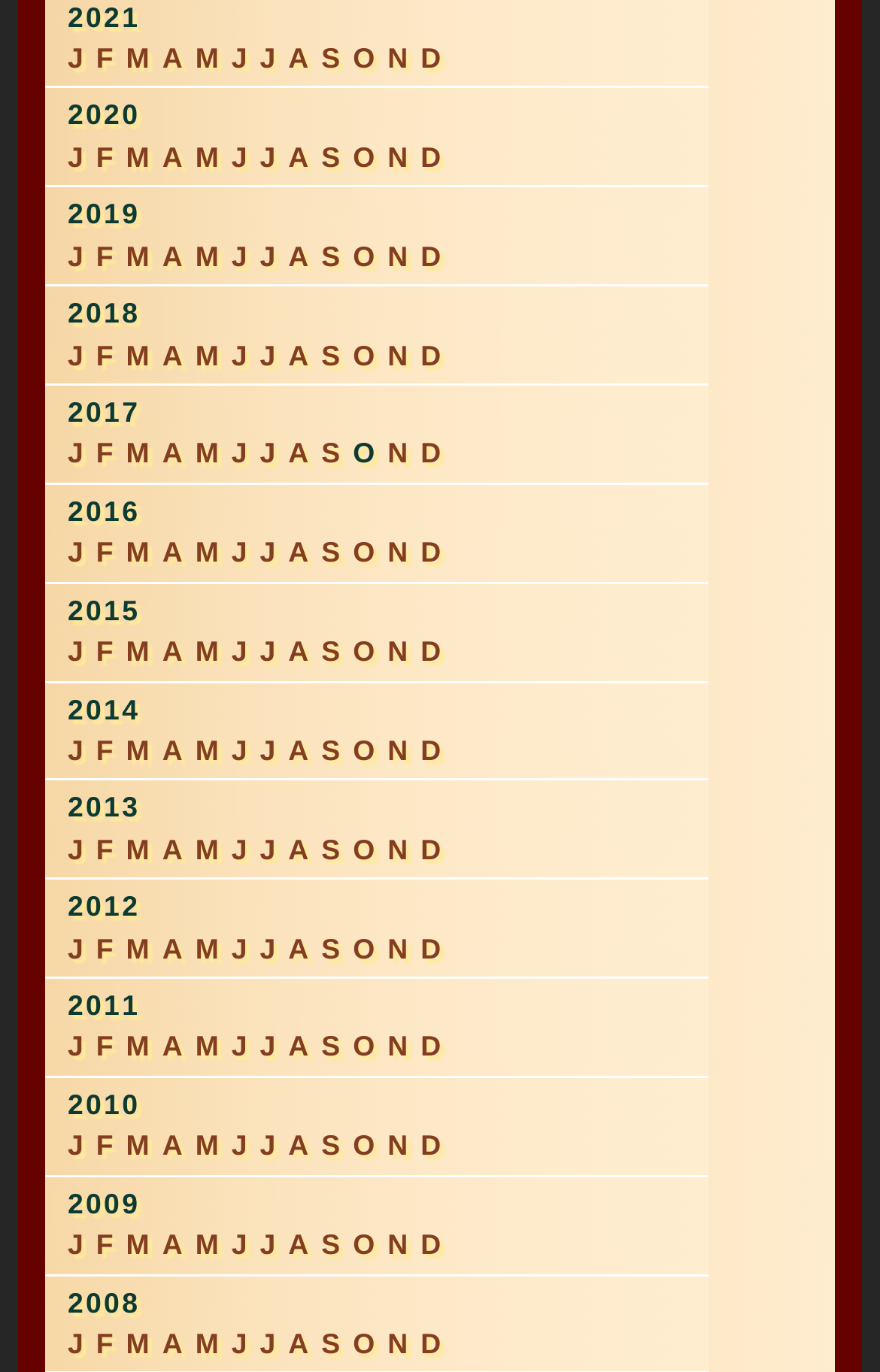Are all months listed for each year?
Carefully analyze the image and provide a thorough answer to the question.

I examined the links and StaticText elements under each year label and found that all 12 months from January to December are listed for each year from 2015 to 2021.